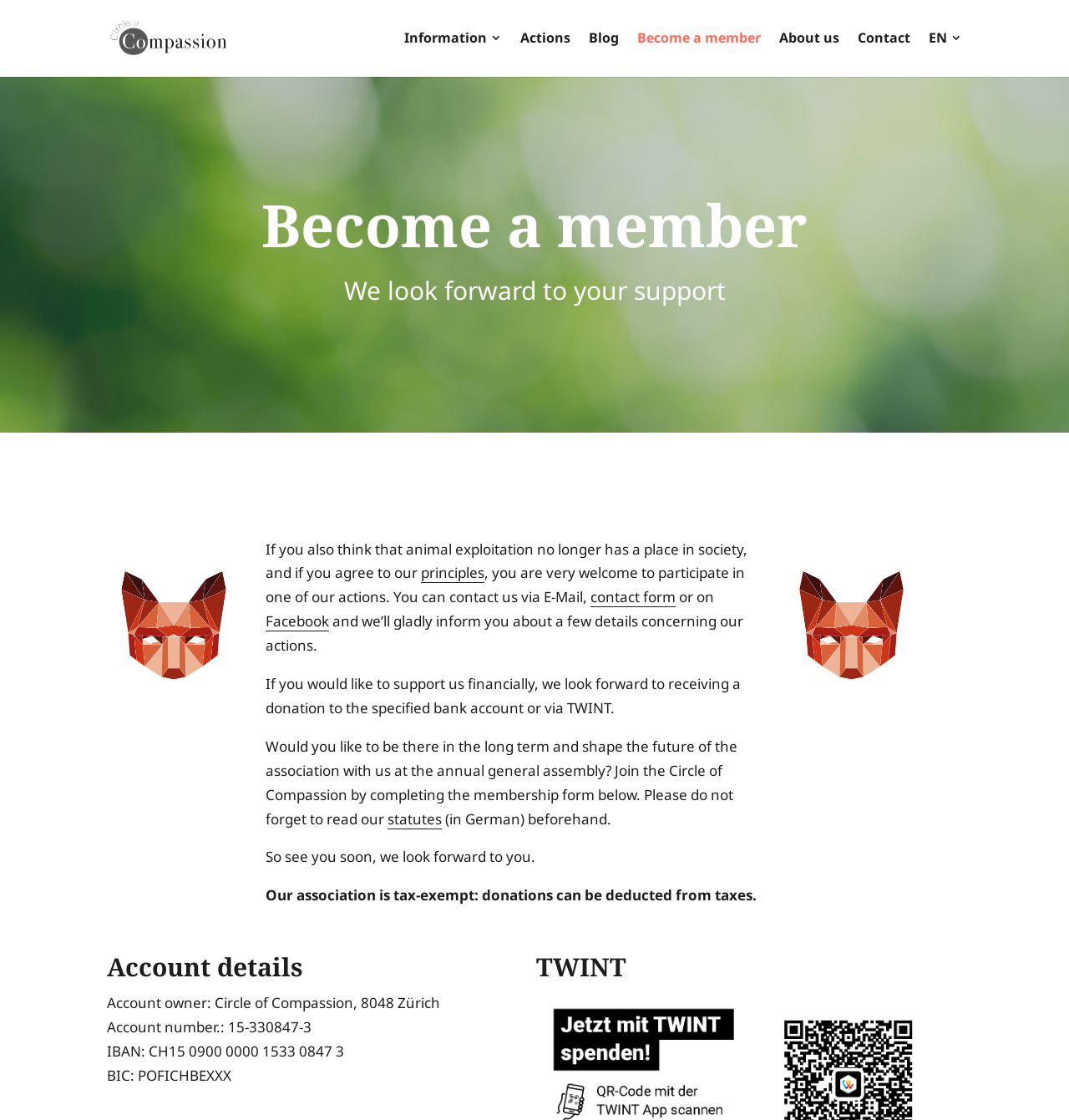Give a concise answer of one word or phrase to the question: 
What is the benefit of donating to the organization?

Donations can be deducted from taxes